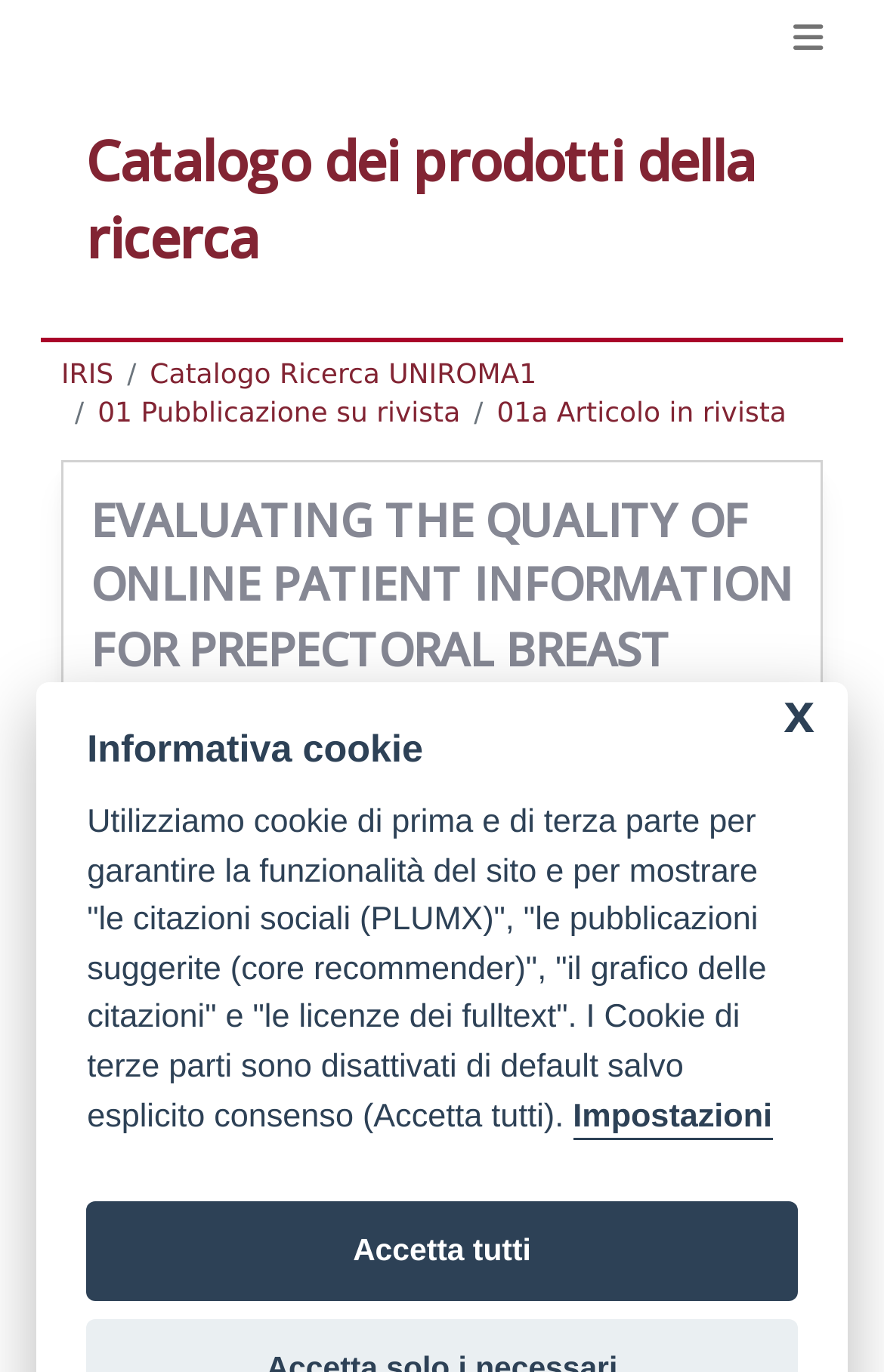Find and generate the main title of the webpage.

Catalogo dei prodotti della ricerca